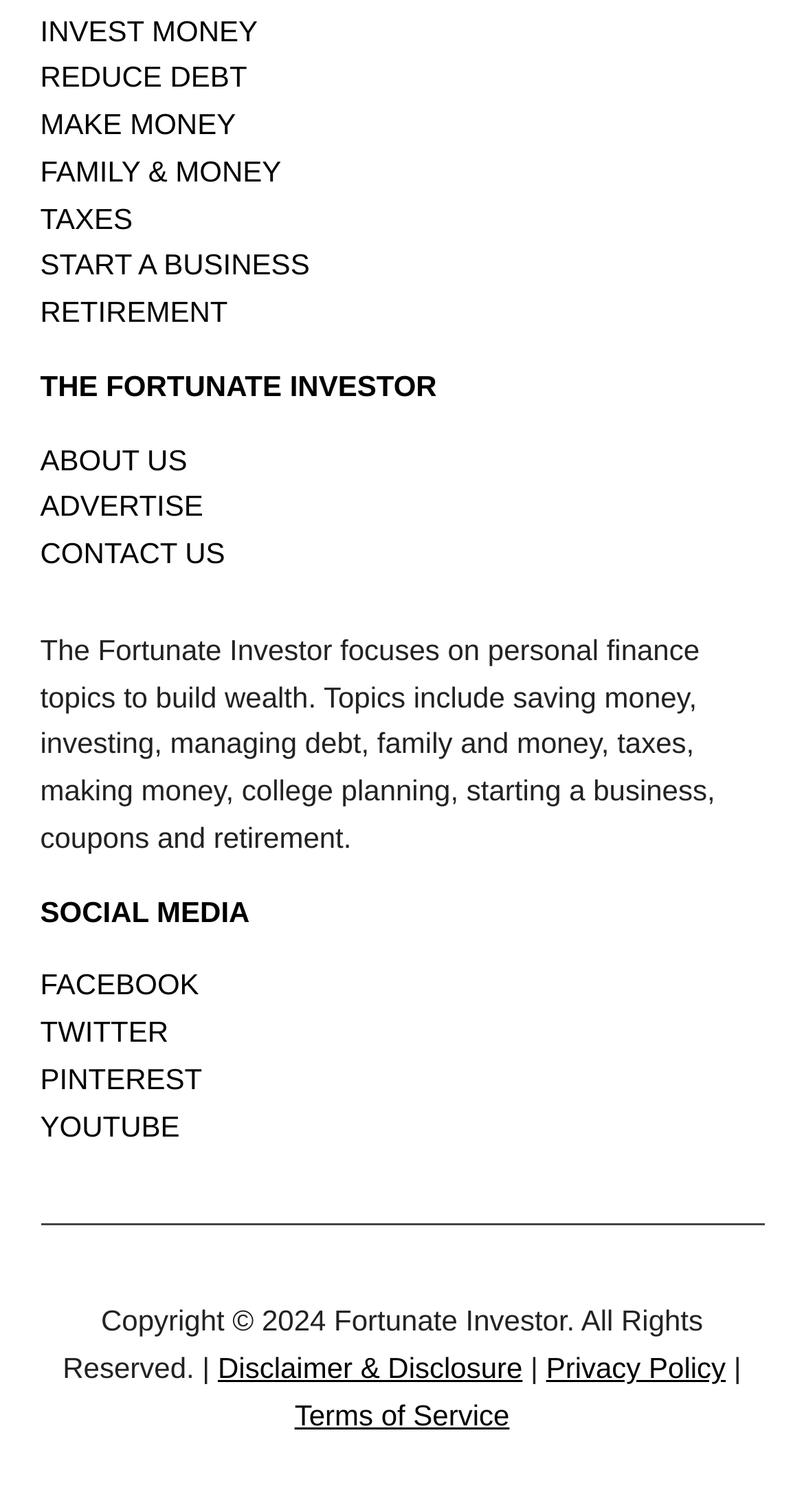Select the bounding box coordinates of the element I need to click to carry out the following instruction: "Click on 'SAVE MONEY'".

[0.05, 0.024, 0.285, 0.046]